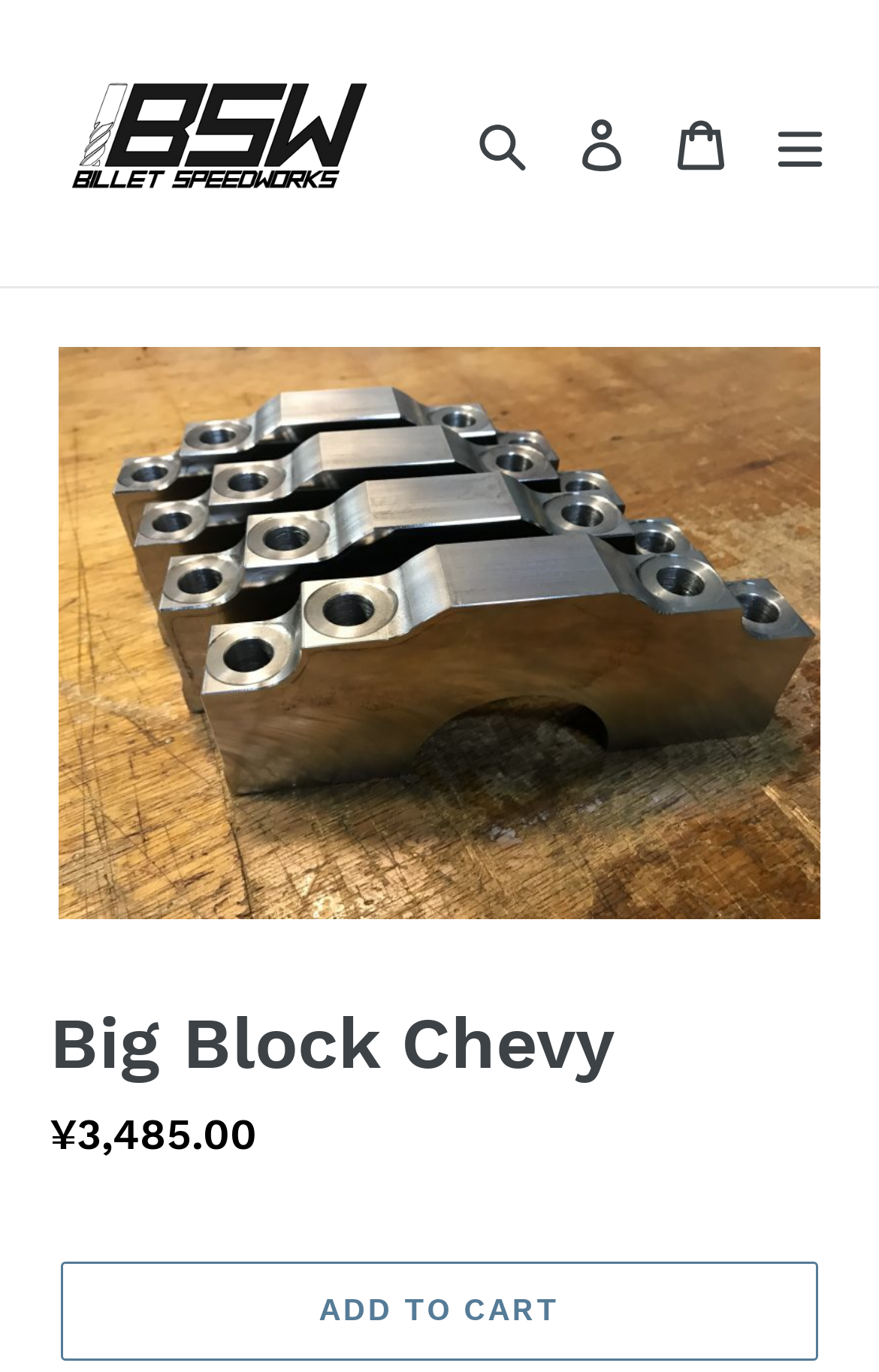Determine and generate the text content of the webpage's headline.

Big Block Chevy